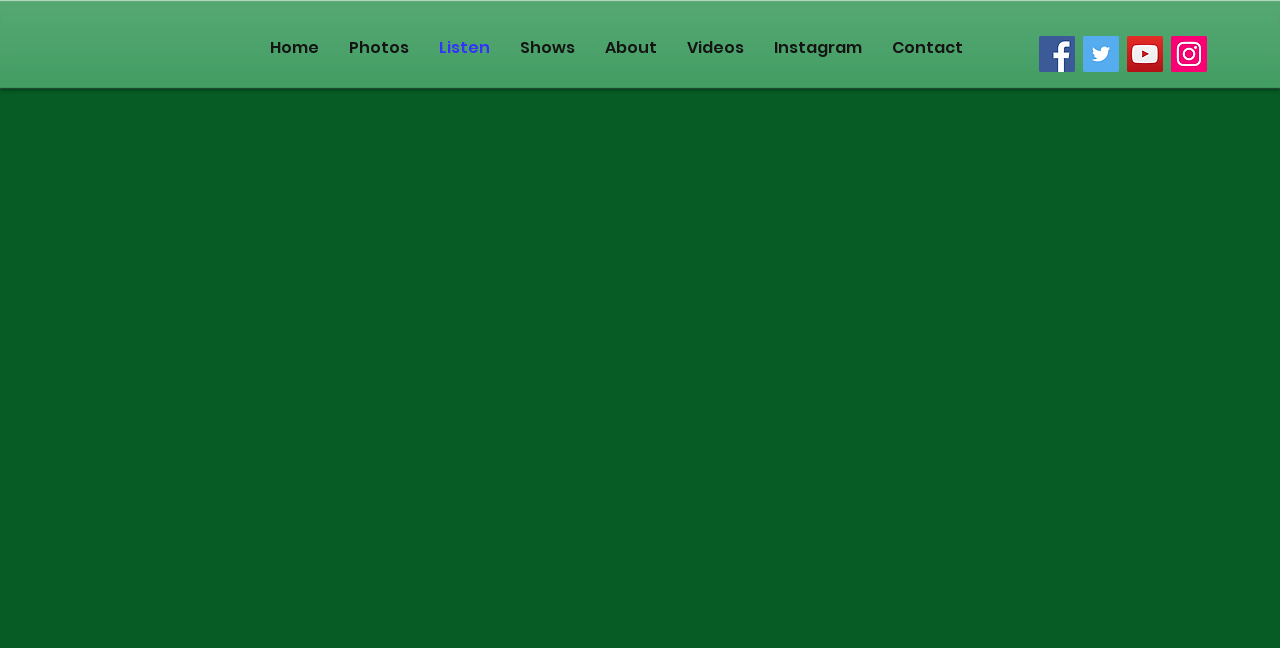Give a detailed account of the webpage, highlighting key information.

The webpage is titled "Listen | Mysite" and has a social bar located at the top right corner, featuring four social media icons: Facebook, Twitter, YouTube, and Instagram. These icons are arranged horizontally, with Facebook on the left and Instagram on the right.

Below the social bar, there is a navigation menu labeled "Site" that spans across the top of the page. The menu consists of nine links: Home, Photos, Listen, Shows, About, Videos, Instagram, and Contact. These links are arranged horizontally, with Home on the left and Contact on the right.

There are no other notable elements on the page, aside from the social media icons and the navigation menu.